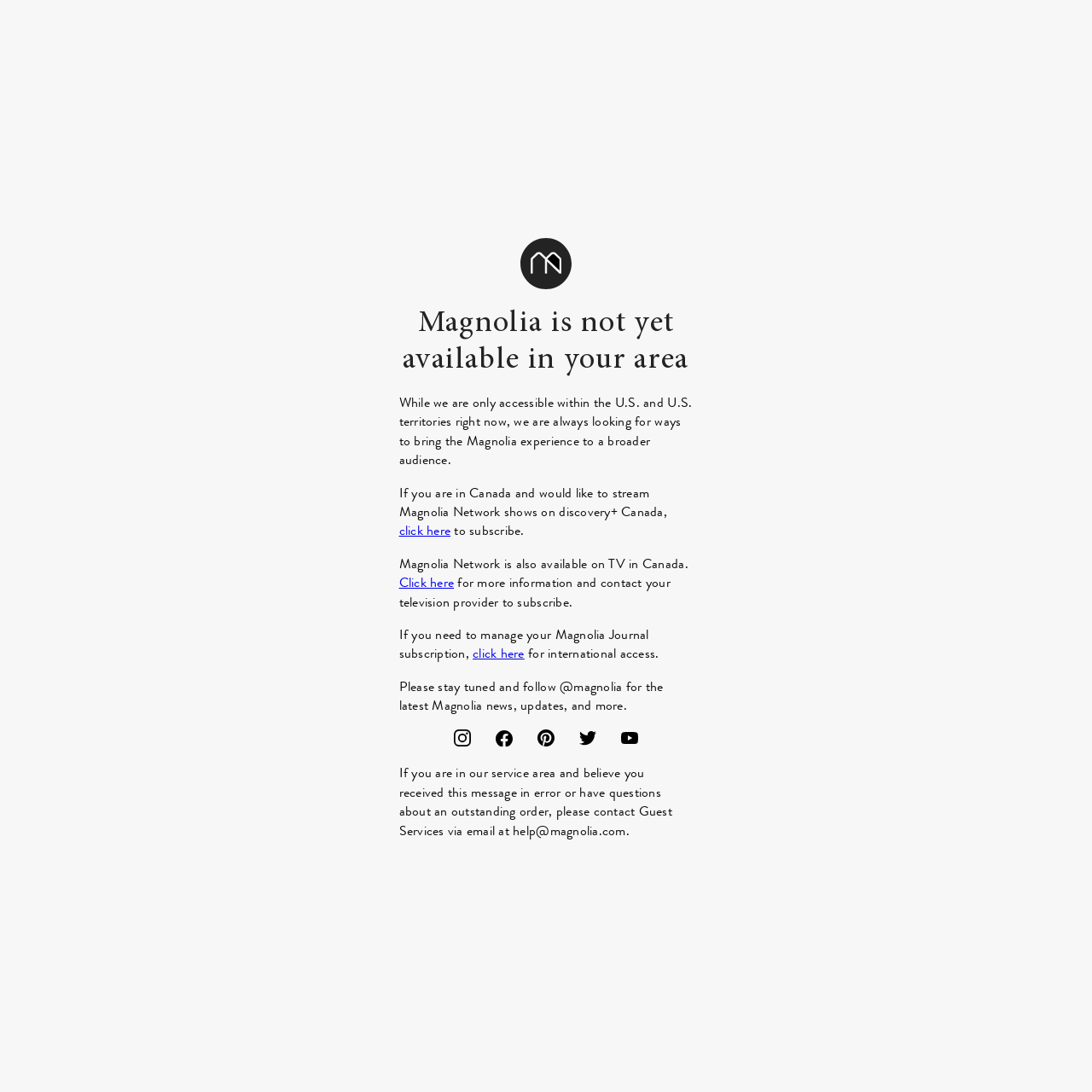Please locate the bounding box coordinates of the region I need to click to follow this instruction: "click the 'click here' link to manage your Magnolia Journal subscription".

[0.433, 0.589, 0.48, 0.607]